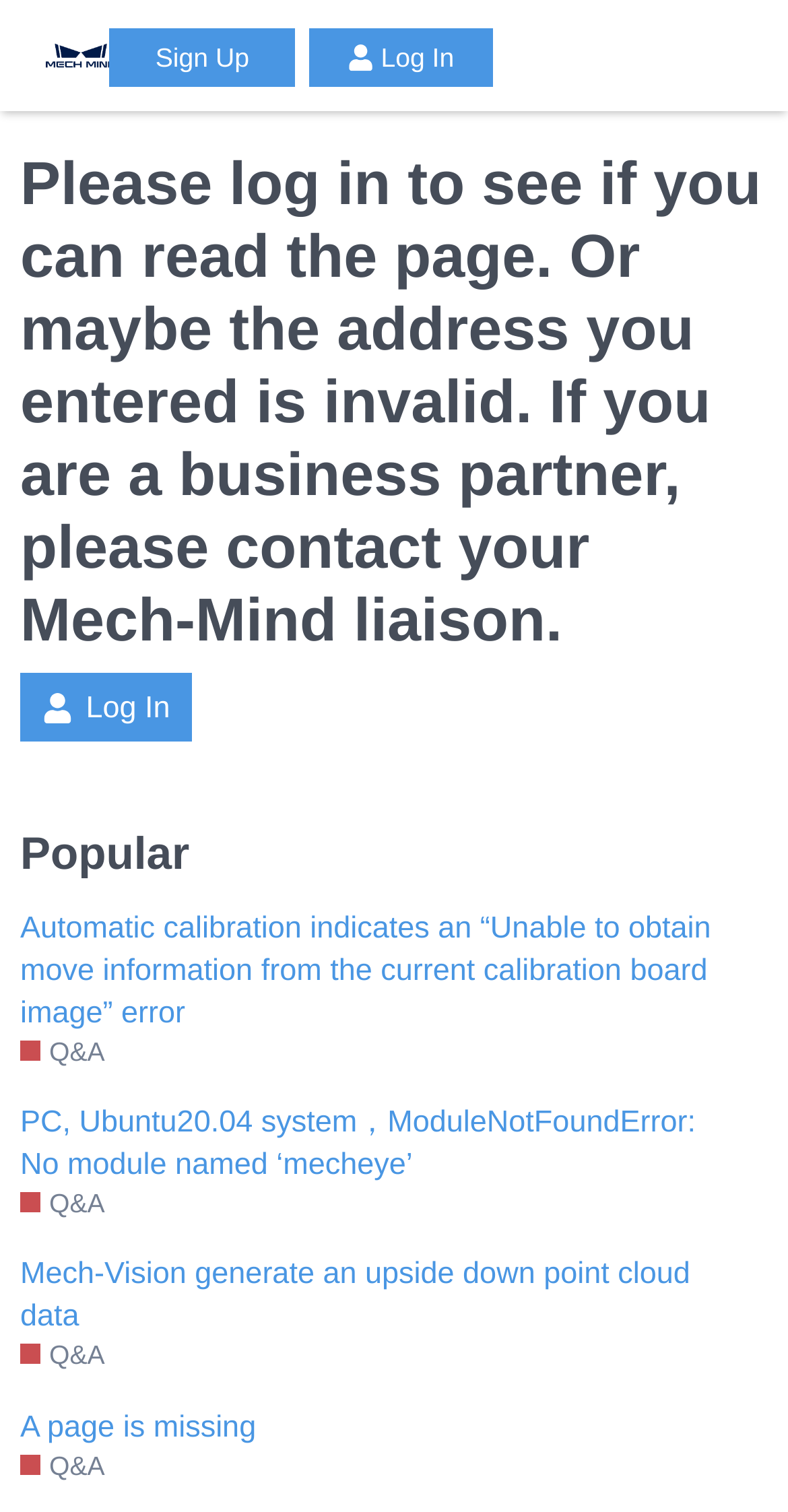How many popular topics are listed?
Craft a detailed and extensive response to the question.

I saw a heading 'Popular' followed by 5 links with different topic titles, so there are 5 popular topics listed.